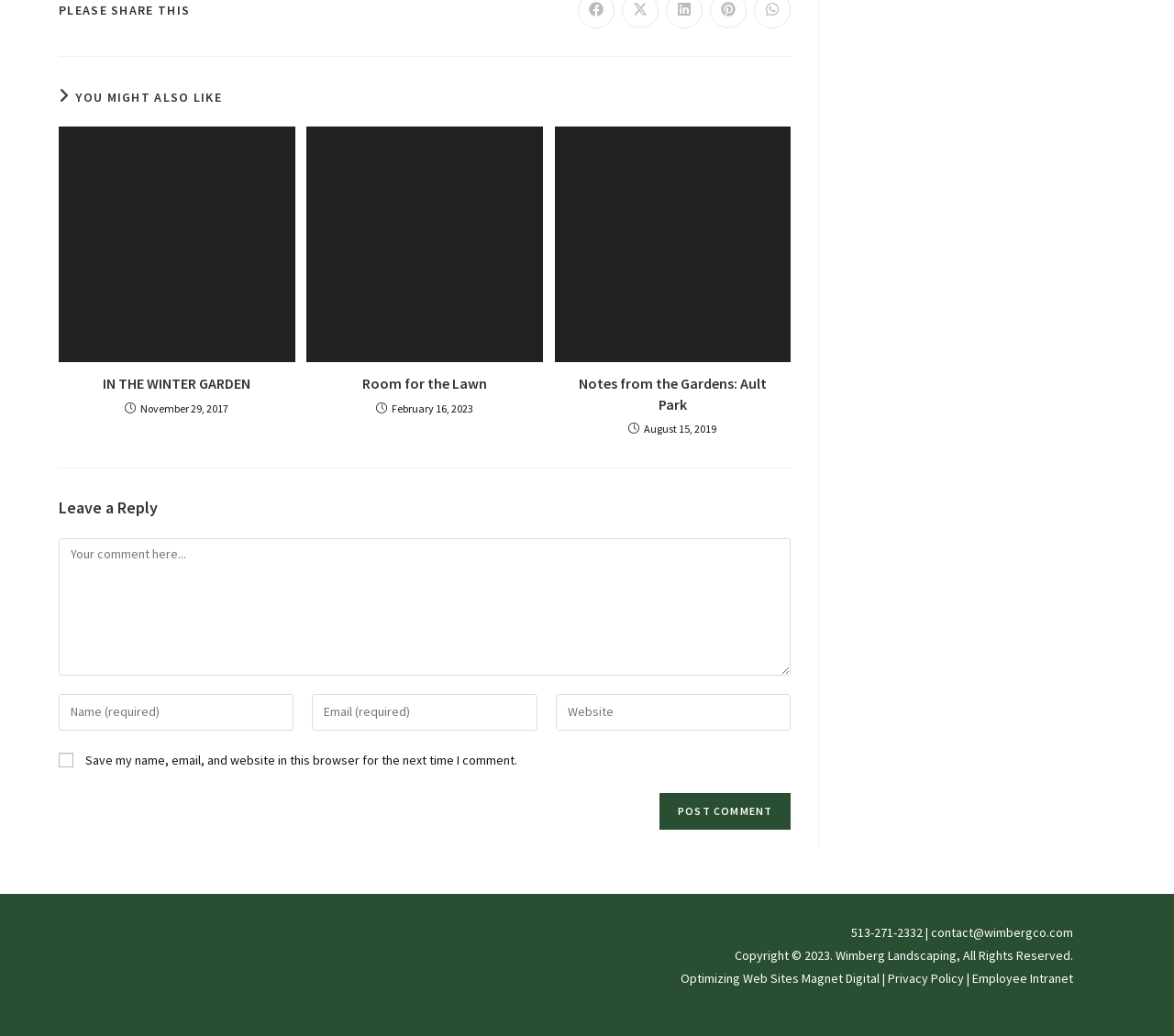Could you highlight the region that needs to be clicked to execute the instruction: "Read more about the article IN THE WINTER GARDEN"?

[0.05, 0.122, 0.251, 0.35]